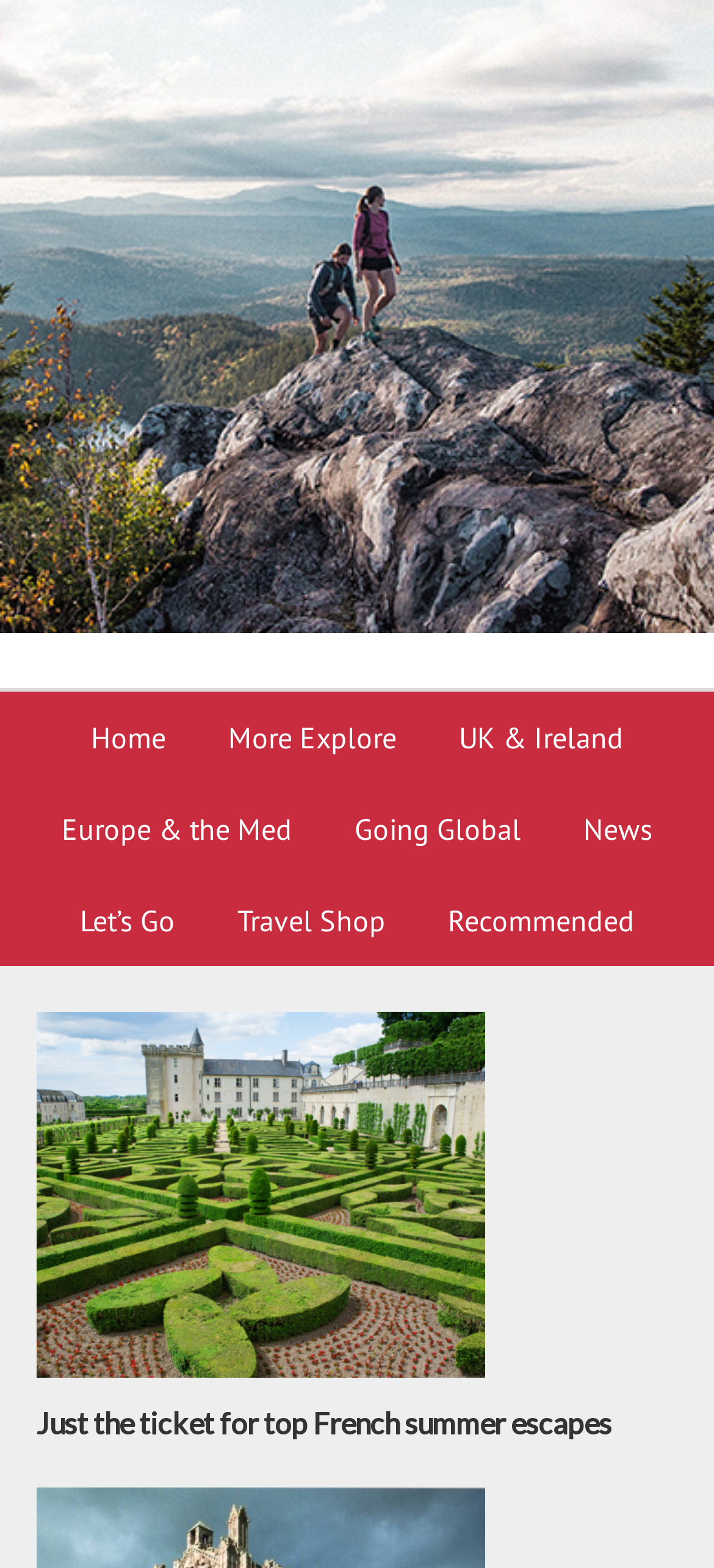Respond to the question below with a single word or phrase:
What is the title of the article?

Just the ticket for top French summer escapes